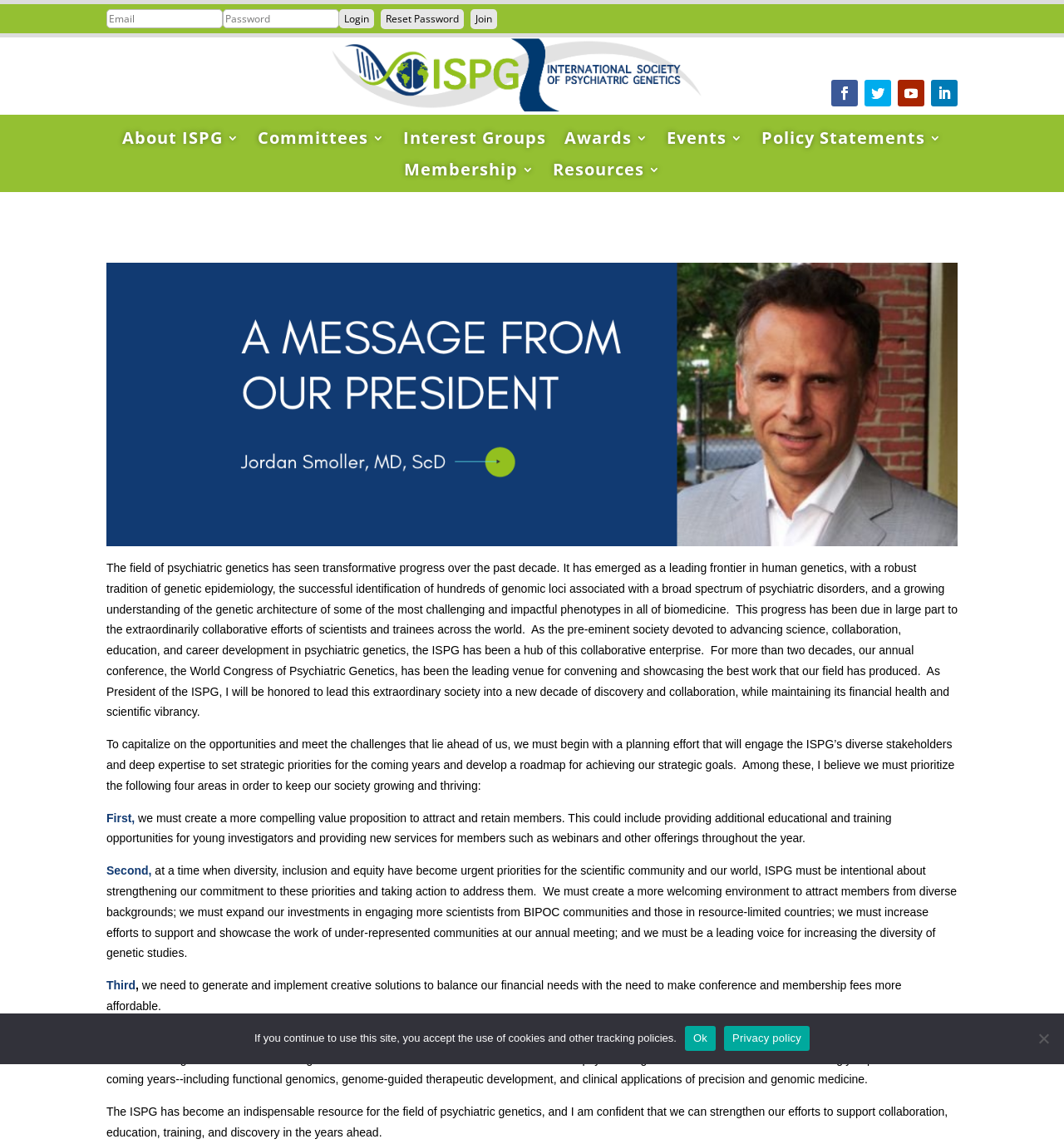Locate the bounding box coordinates of the area that needs to be clicked to fulfill the following instruction: "reset password". The coordinates should be in the format of four float numbers between 0 and 1, namely [left, top, right, bottom].

[0.358, 0.008, 0.436, 0.025]